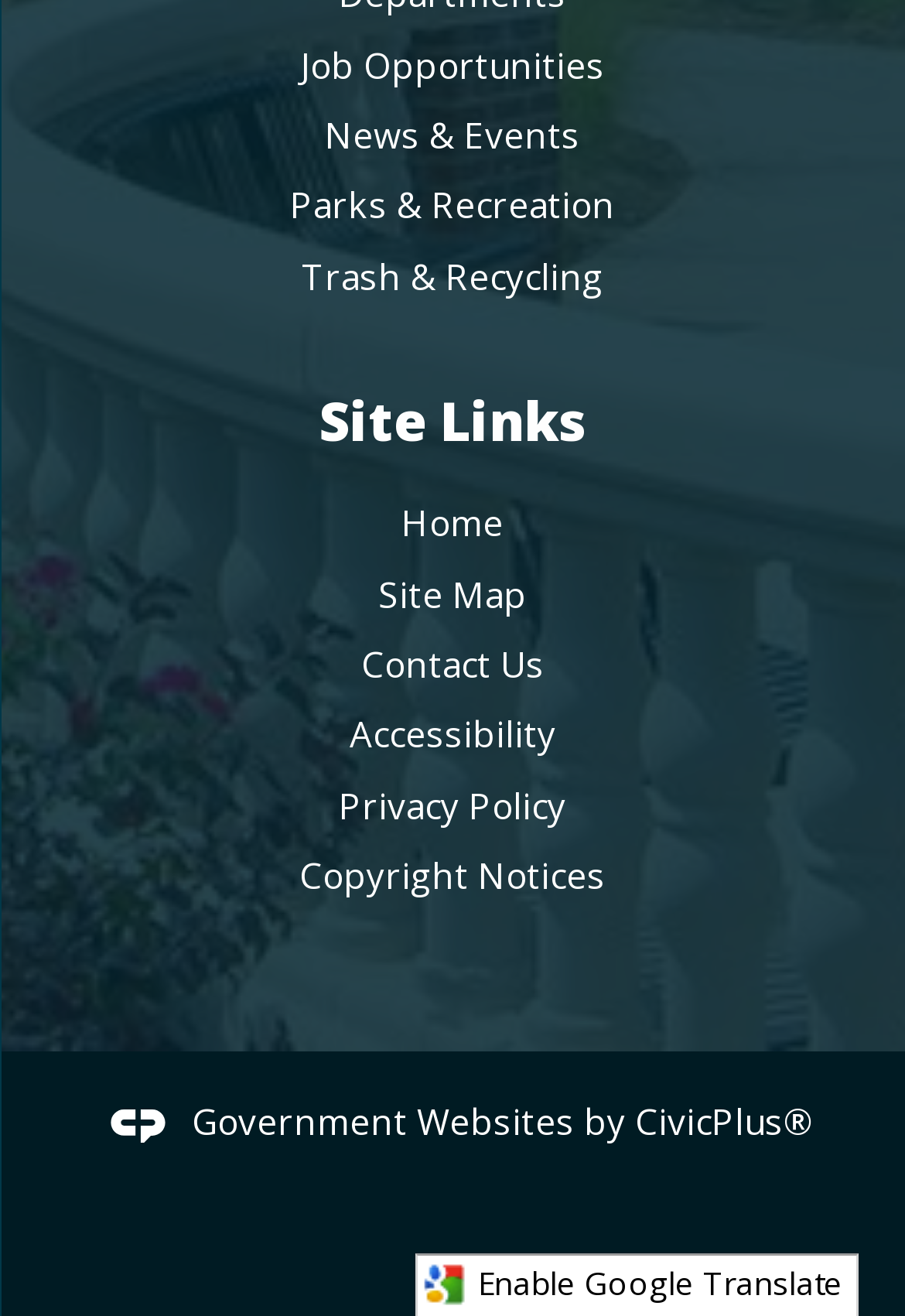Identify the bounding box coordinates for the UI element mentioned here: "Site Map". Provide the coordinates as four float values between 0 and 1, i.e., [left, top, right, bottom].

[0.418, 0.433, 0.582, 0.468]